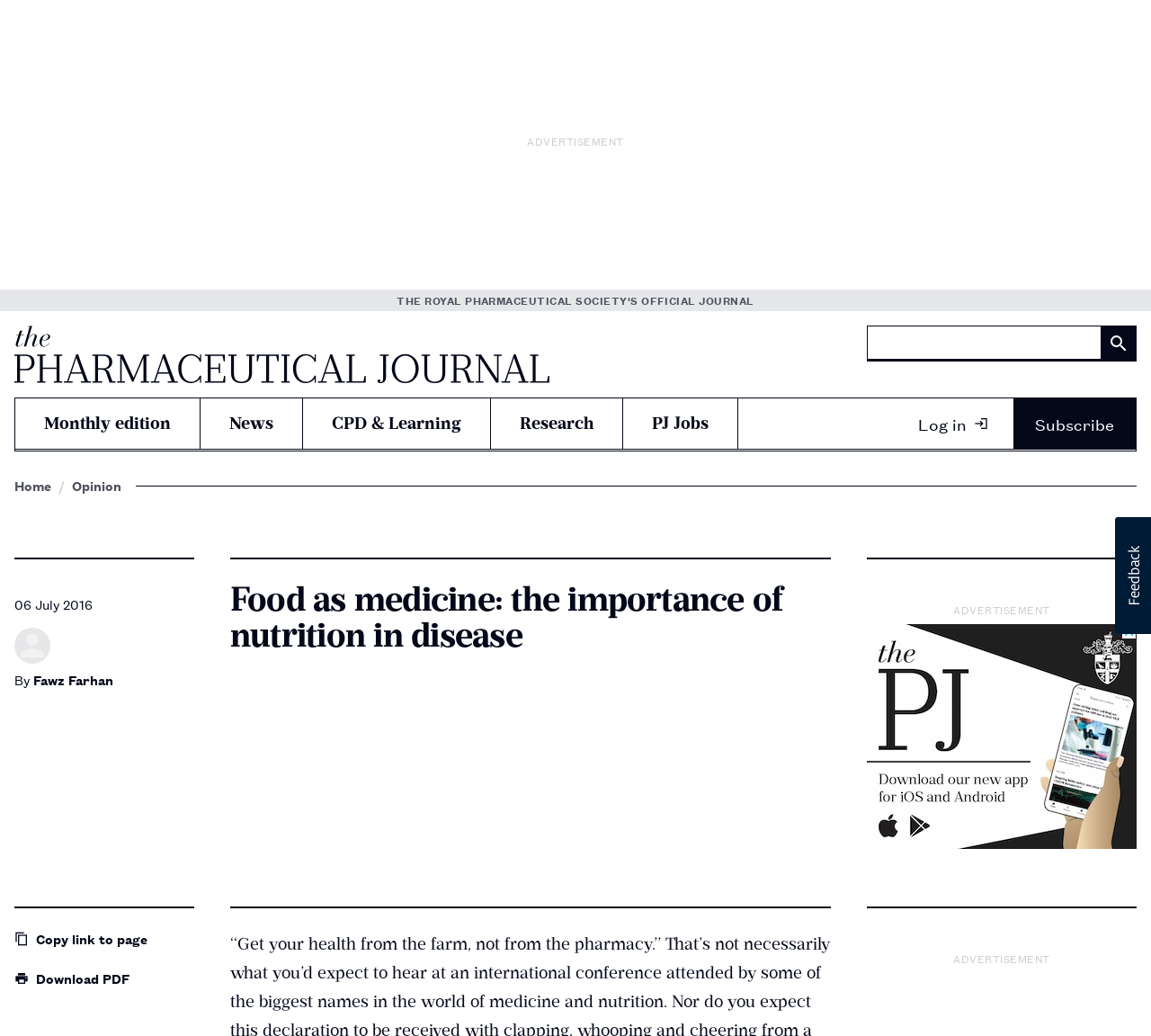Extract the bounding box for the UI element that matches this description: "CPD & Learning".

[0.263, 0.385, 0.426, 0.433]